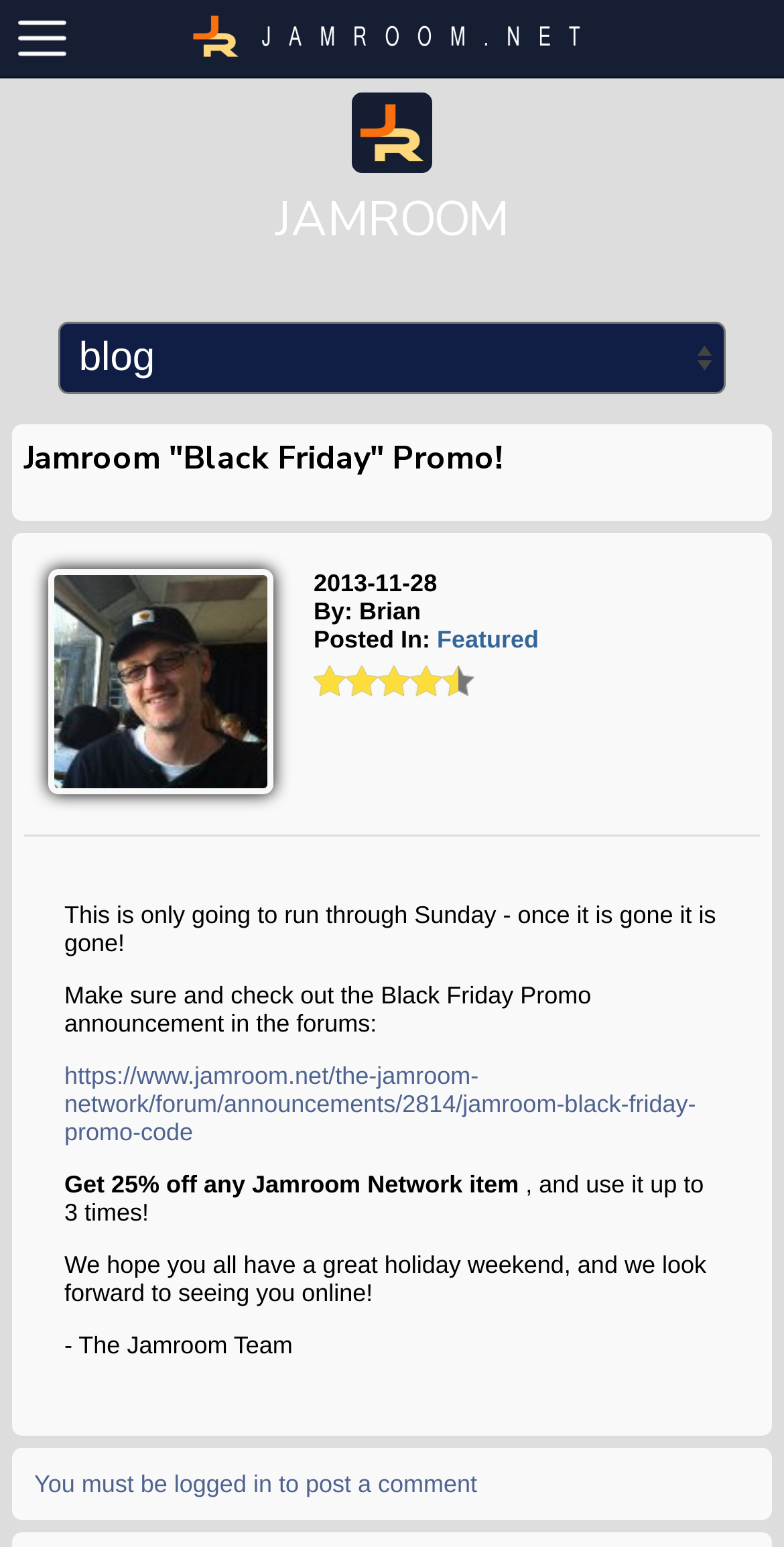Pinpoint the bounding box coordinates of the area that should be clicked to complete the following instruction: "Go to the forum". The coordinates must be given as four float numbers between 0 and 1, i.e., [left, top, right, bottom].

[0.082, 0.686, 0.888, 0.741]